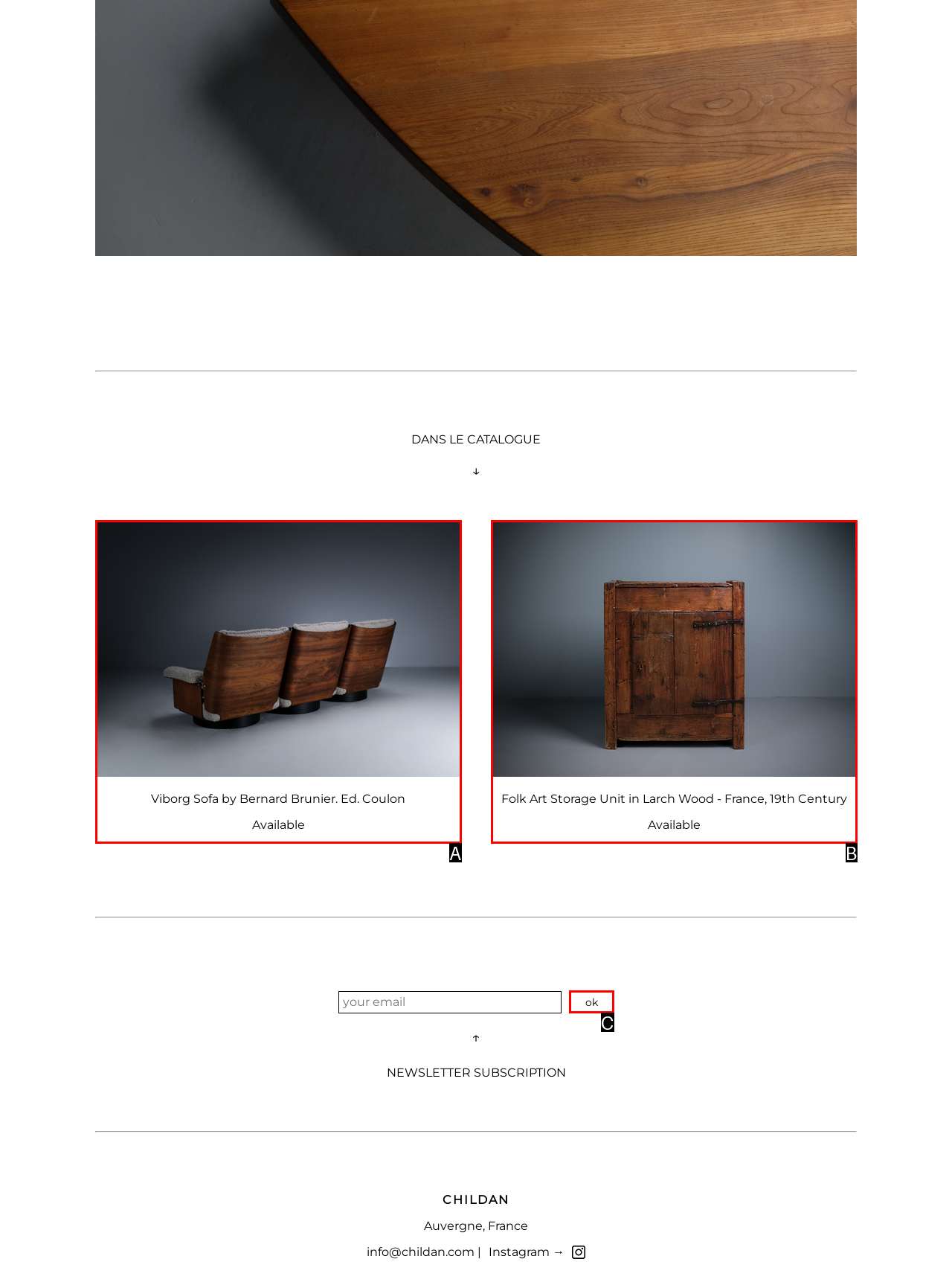Identify the HTML element that corresponds to the following description: value="ok". Provide the letter of the correct option from the presented choices.

C